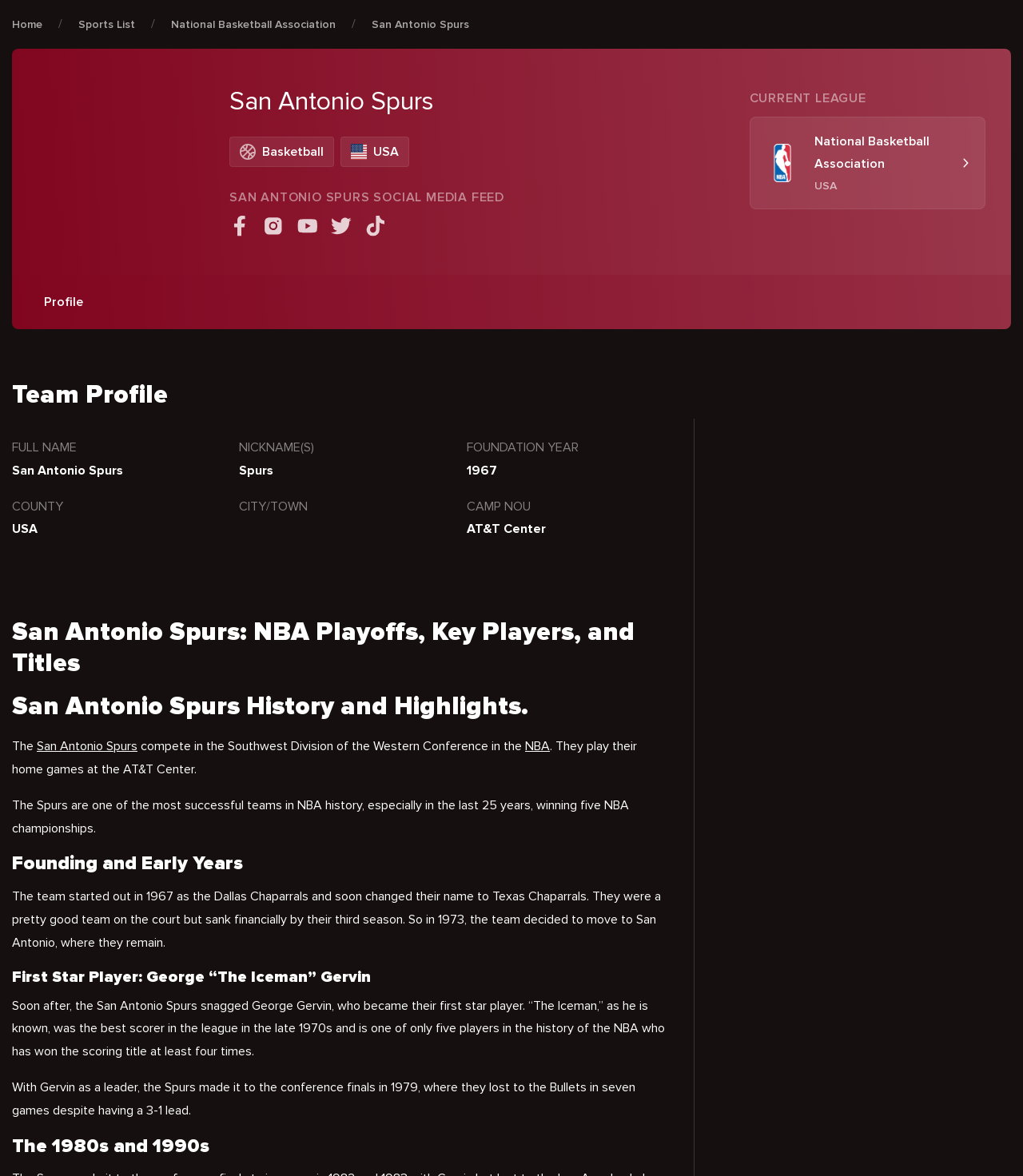Please predict the bounding box coordinates of the element's region where a click is necessary to complete the following instruction: "View the National Basketball Association page". The coordinates should be represented by four float numbers between 0 and 1, i.e., [left, top, right, bottom].

[0.167, 0.015, 0.328, 0.026]